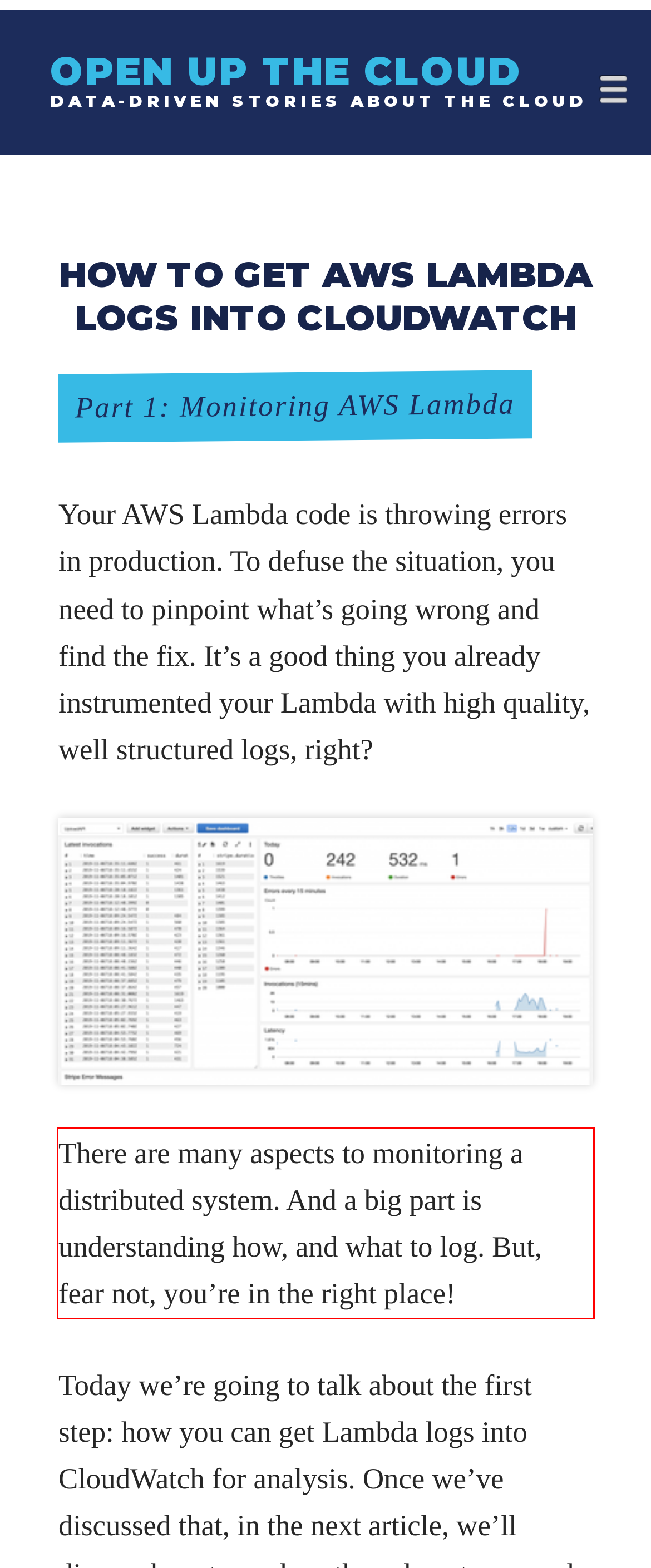Your task is to recognize and extract the text content from the UI element enclosed in the red bounding box on the webpage screenshot.

There are many aspects to monitoring a distributed system. And a big part is understanding how, and what to log. But, fear not, you’re in the right place!